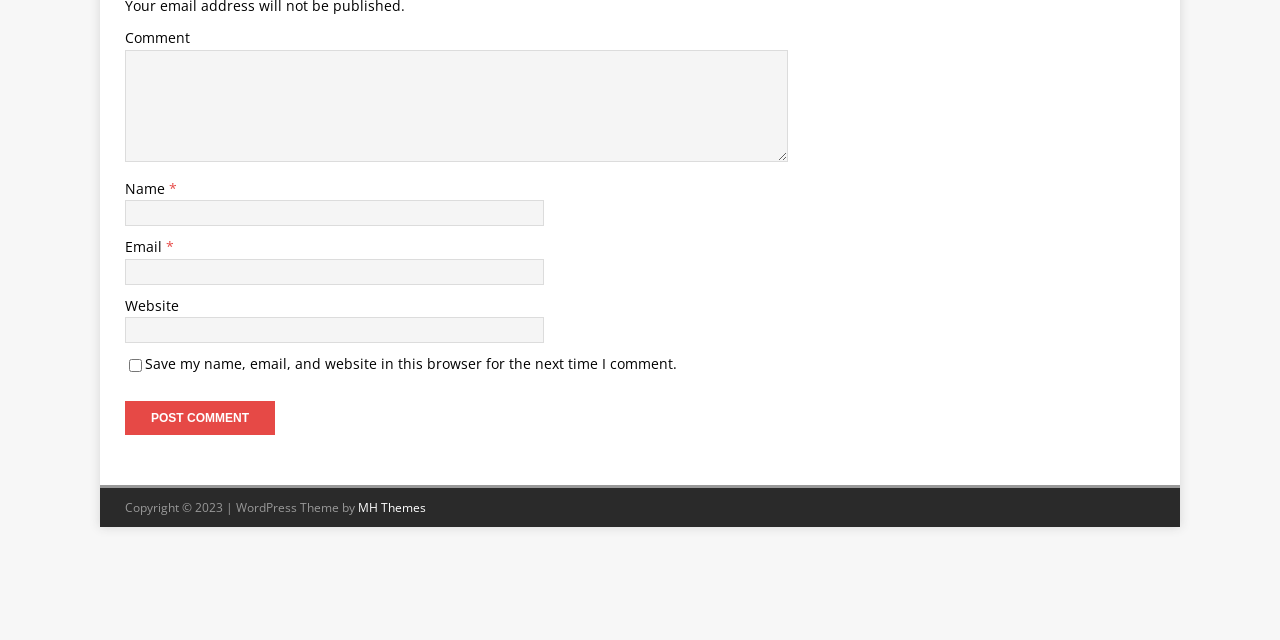Based on the element description name="submit" value="Post Comment", identify the bounding box coordinates for the UI element. The coordinates should be in the format (top-left x, top-left y, bottom-right x, bottom-right y) and within the 0 to 1 range.

[0.098, 0.626, 0.215, 0.679]